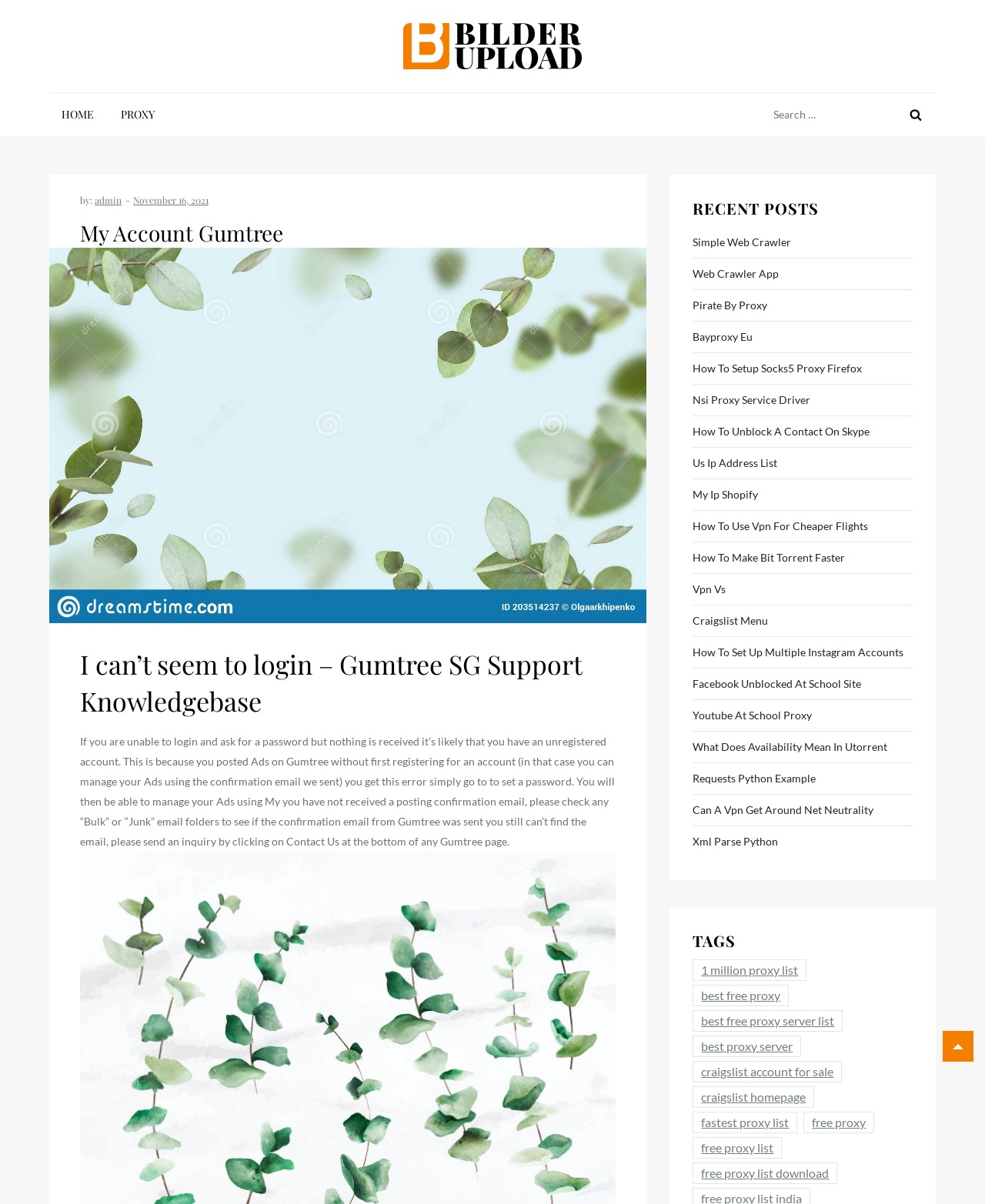Please determine the bounding box coordinates of the element's region to click in order to carry out the following instruction: "Search for something". The coordinates should be four float numbers between 0 and 1, i.e., [left, top, right, bottom].

[0.777, 0.077, 0.95, 0.113]